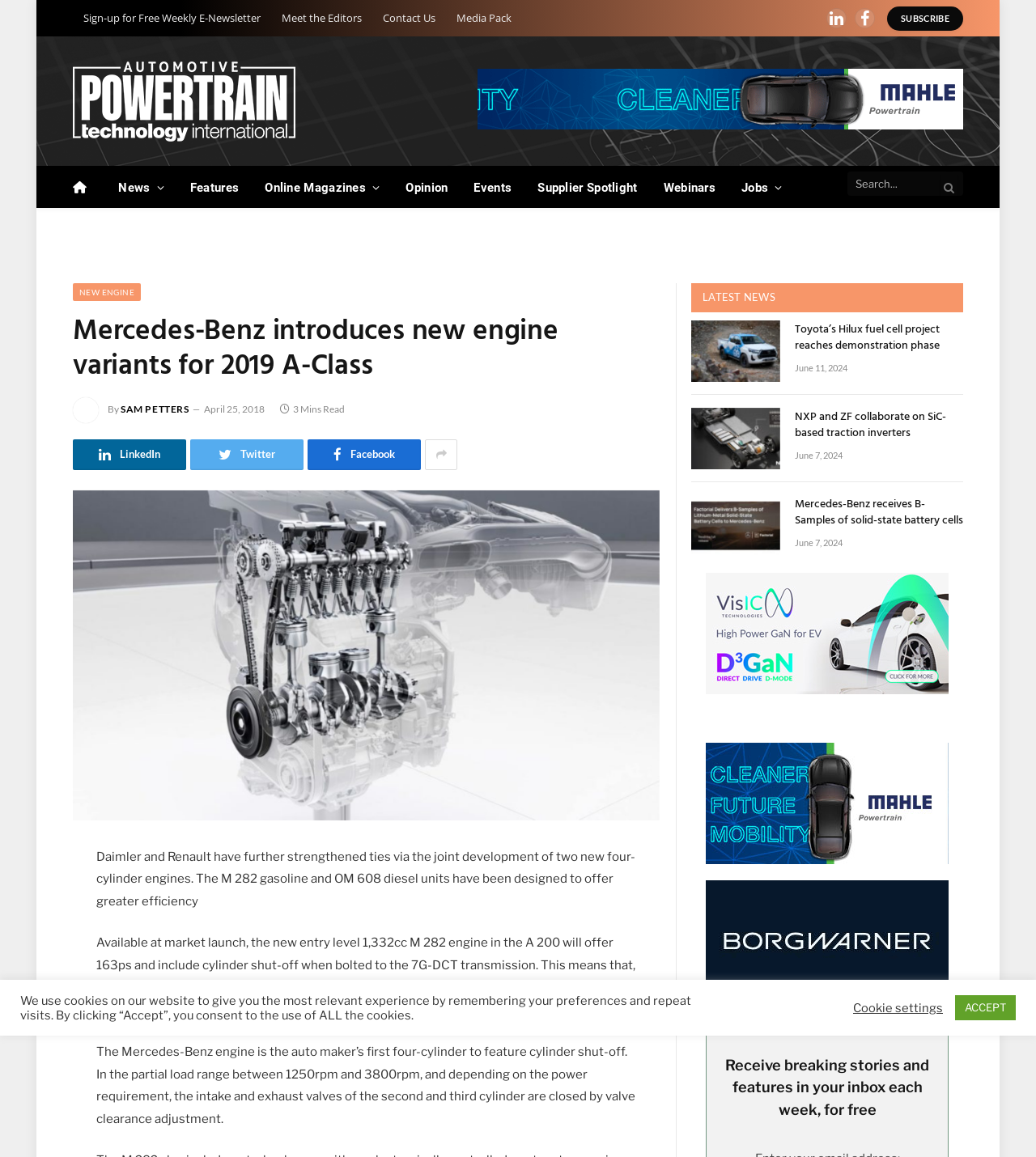Show the bounding box coordinates of the element that should be clicked to complete the task: "Explore the 'Resources' menu".

None